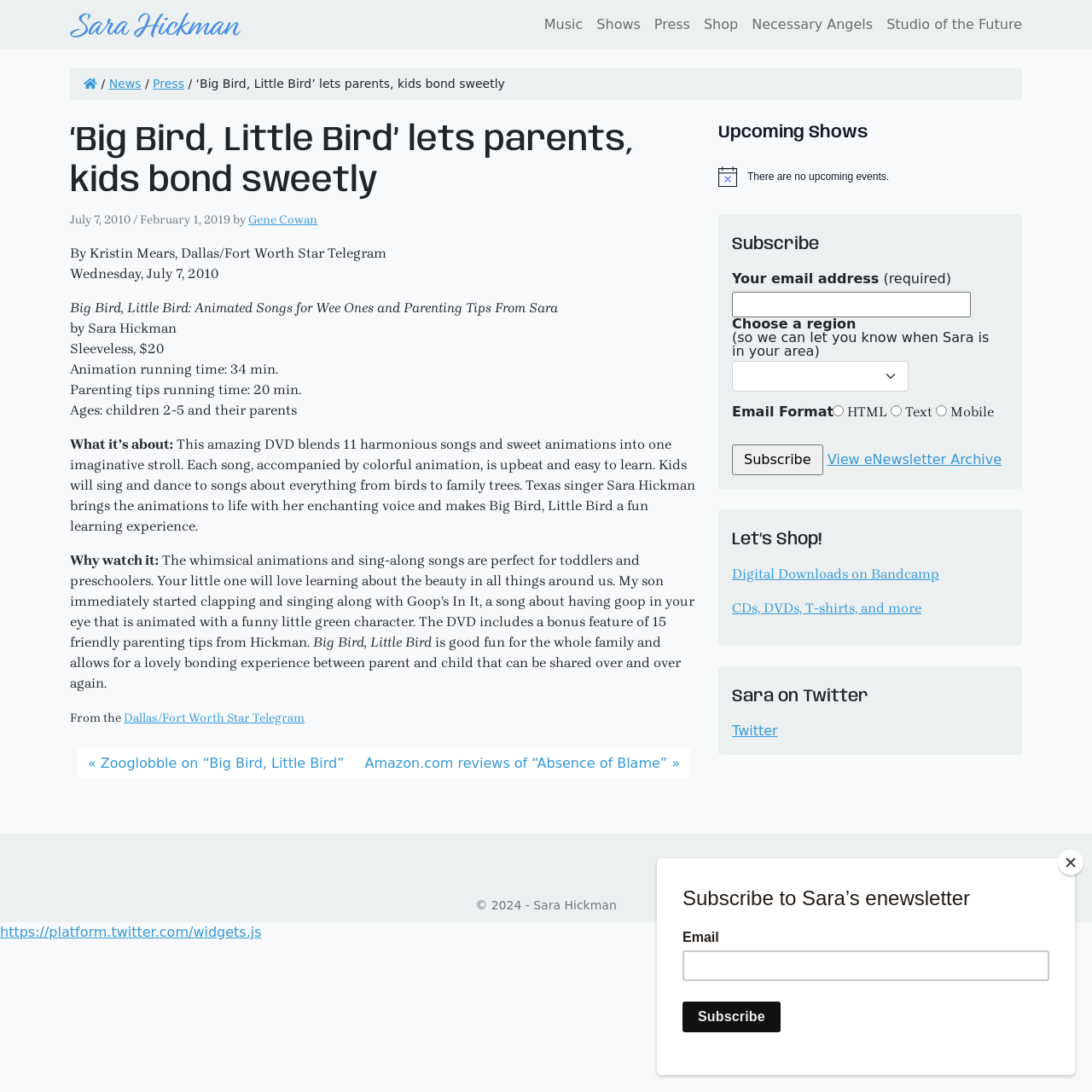Examine the screenshot and answer the question in as much detail as possible: What is the age range of the target audience?

The age range of the target audience is mentioned in the text 'Ages: children 2-5 and their parents' which is located in the main content area of the webpage, below the DVD's description.